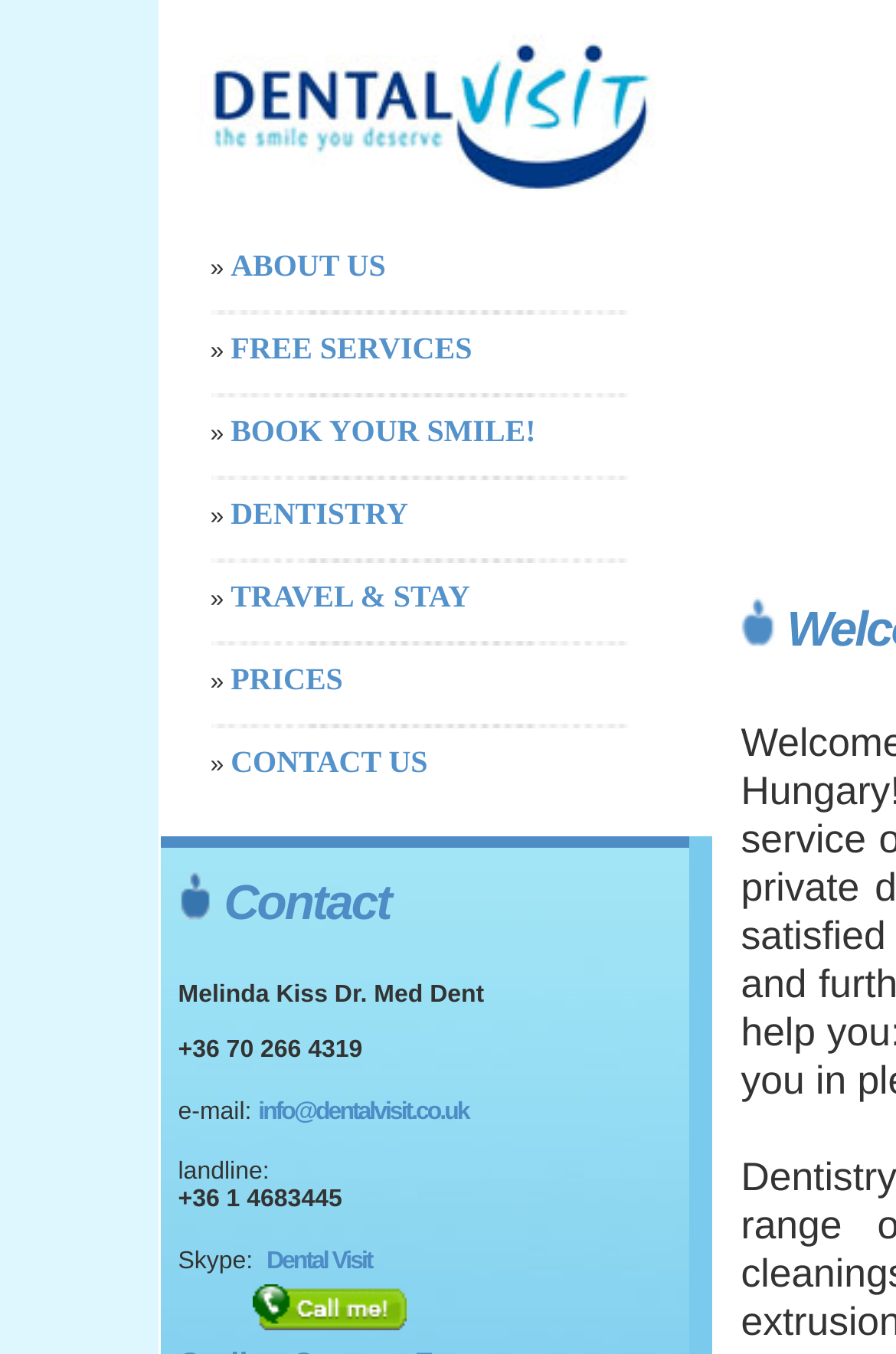Please find the bounding box for the UI component described as follows: "Digital History".

None